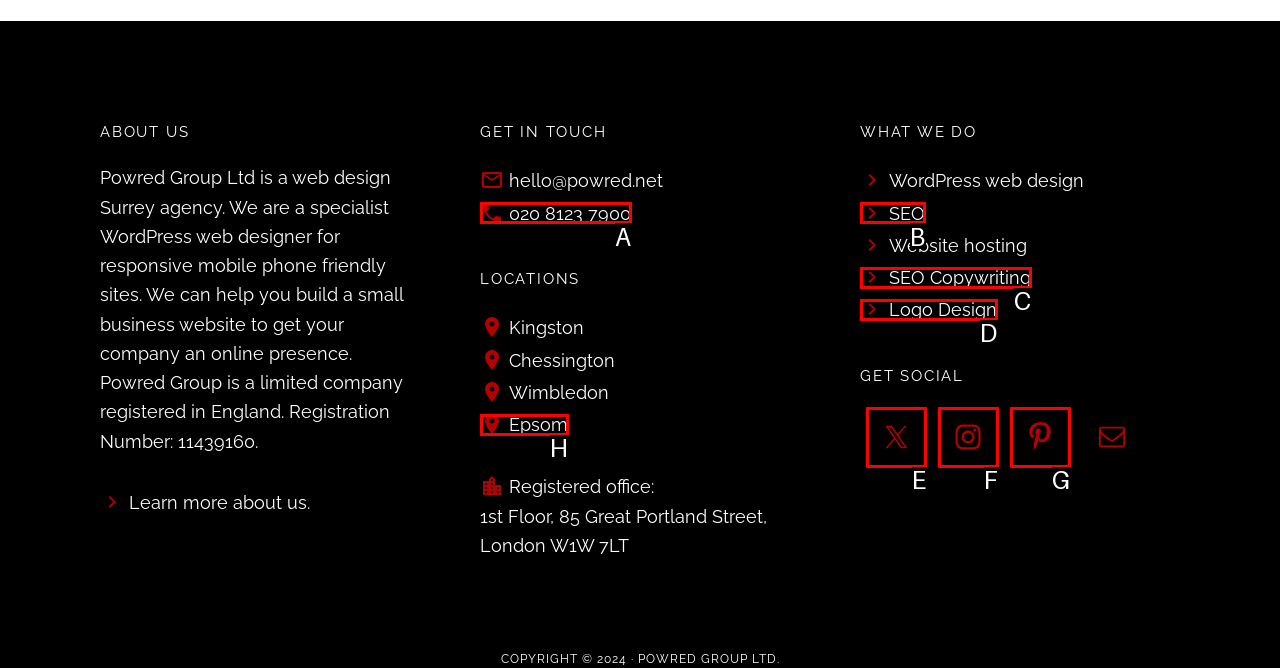Tell me the letter of the HTML element that best matches the description: Pinterest from the provided options.

G